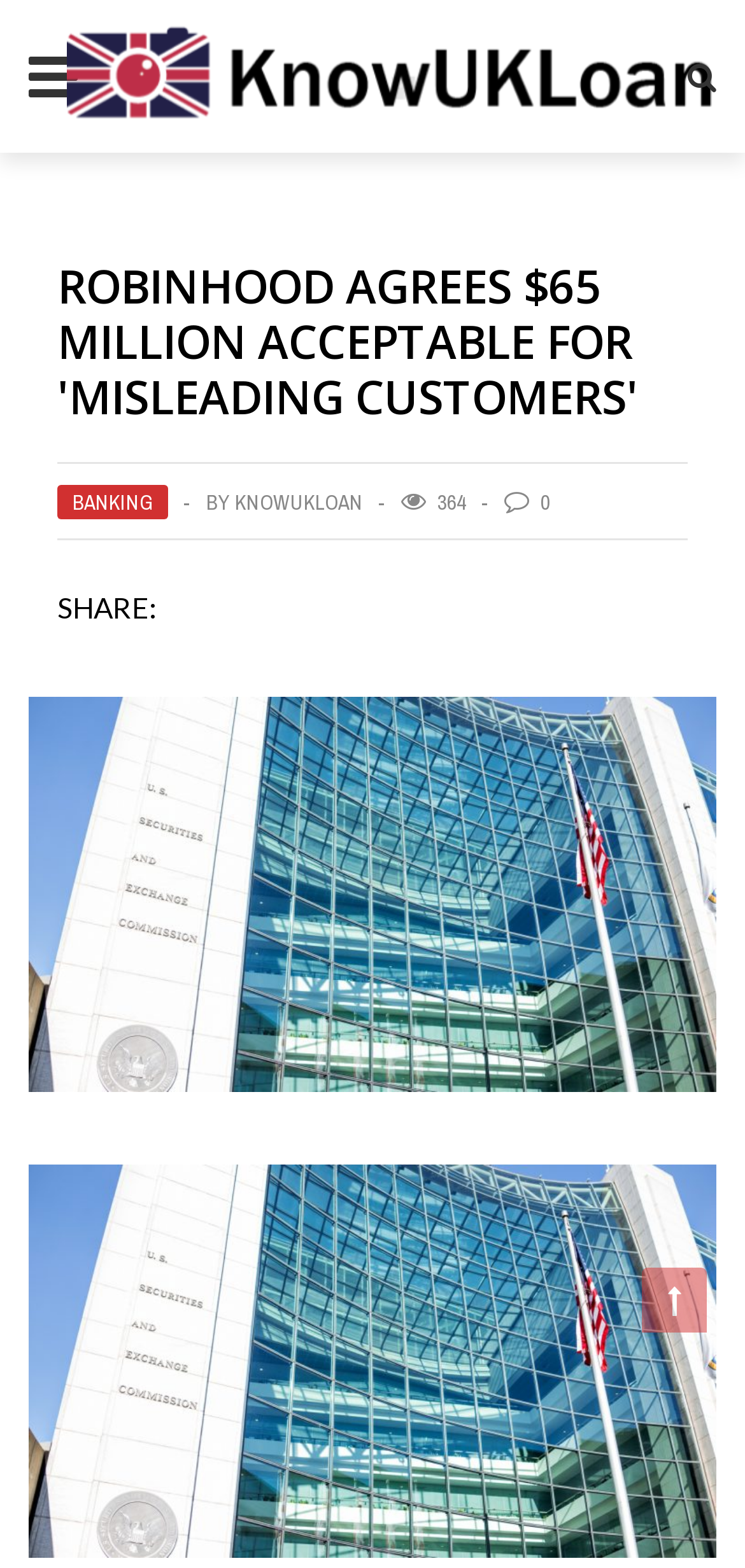What is the category of the article?
Provide a detailed and extensive answer to the question.

The category of the article is Banking, which can be inferred from the link 'BANKING' located near the top of the page. This link suggests that the article is related to banking news or topics.